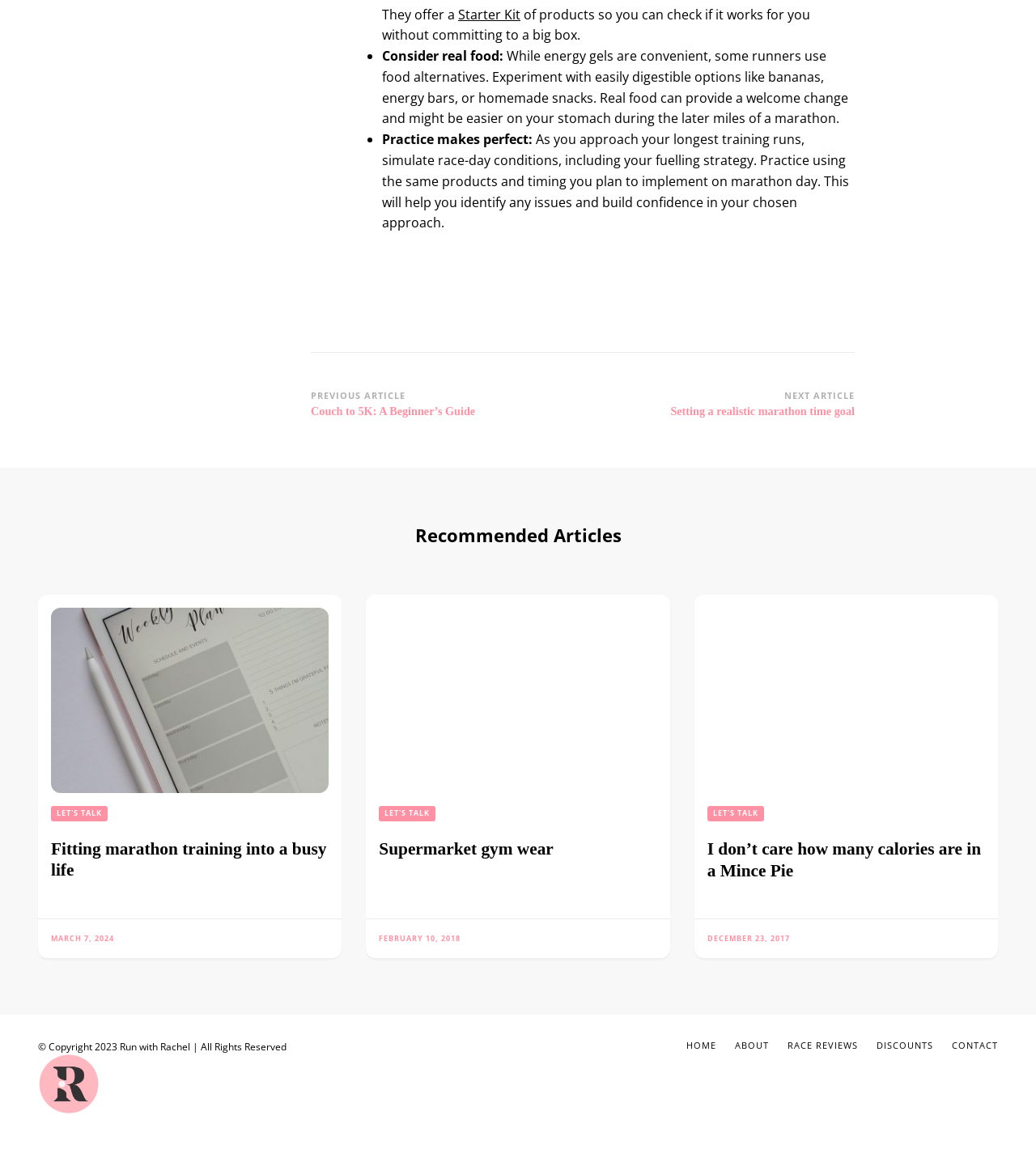Please determine the bounding box coordinates of the clickable area required to carry out the following instruction: "Click on 'Starter Kit'". The coordinates must be four float numbers between 0 and 1, represented as [left, top, right, bottom].

[0.442, 0.005, 0.502, 0.02]